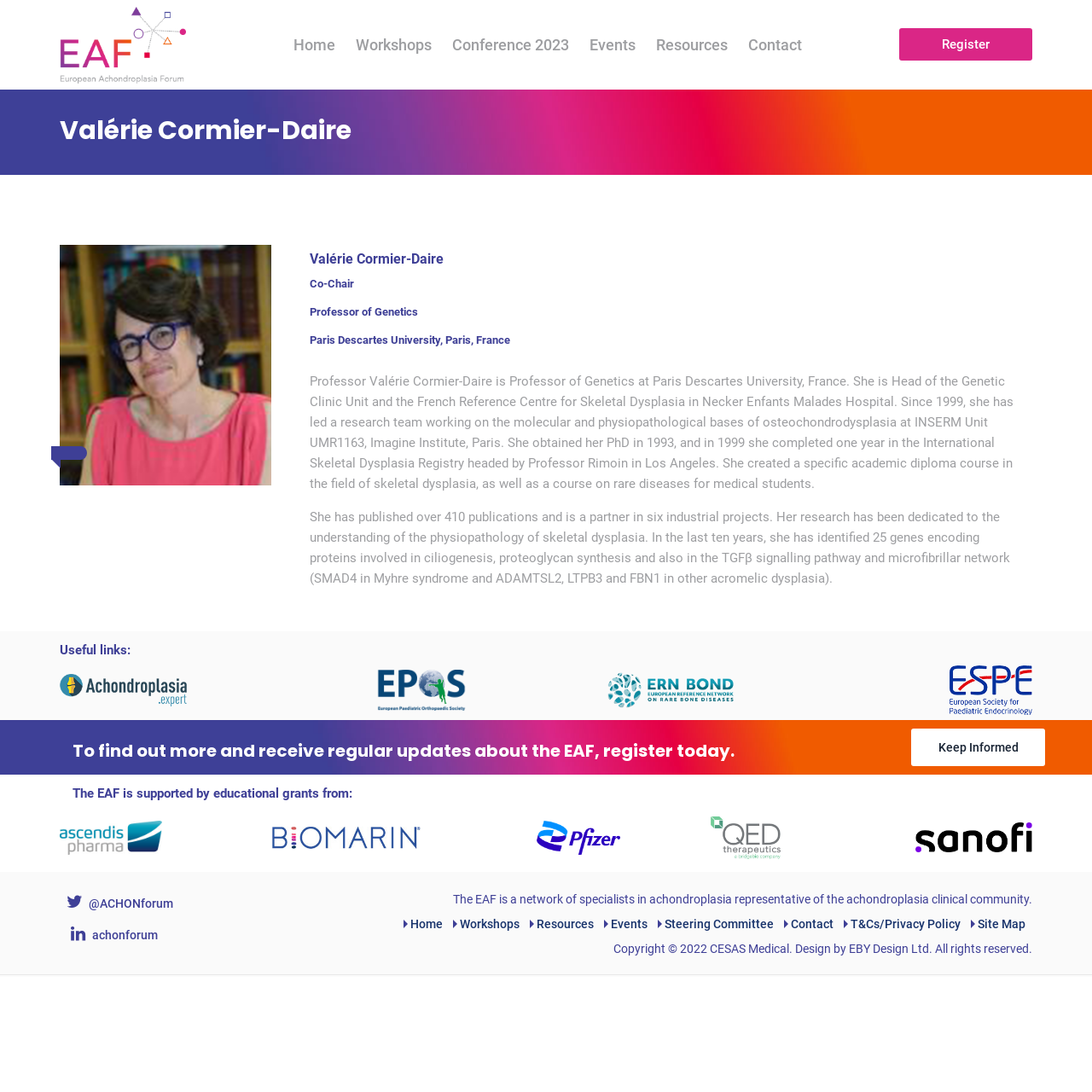Please determine the bounding box coordinates of the area that needs to be clicked to complete this task: 'View the image of Professor Valérie Cormier-Daire'. The coordinates must be four float numbers between 0 and 1, formatted as [left, top, right, bottom].

[0.055, 0.224, 0.248, 0.445]